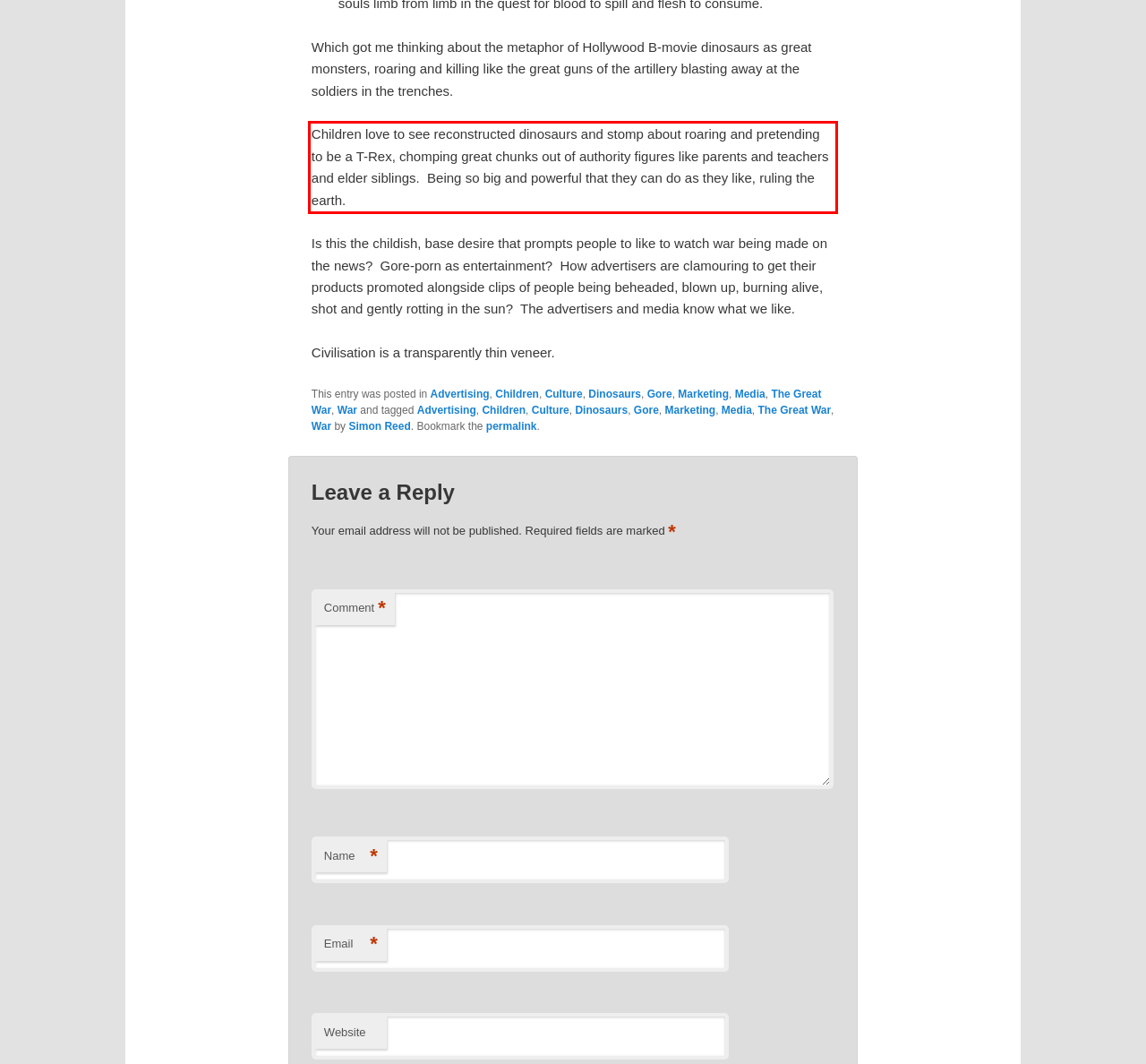Please use OCR to extract the text content from the red bounding box in the provided webpage screenshot.

Children love to see reconstructed dinosaurs and stomp about roaring and pretending to be a T-Rex, chomping great chunks out of authority figures like parents and teachers and elder siblings. Being so big and powerful that they can do as they like, ruling the earth.